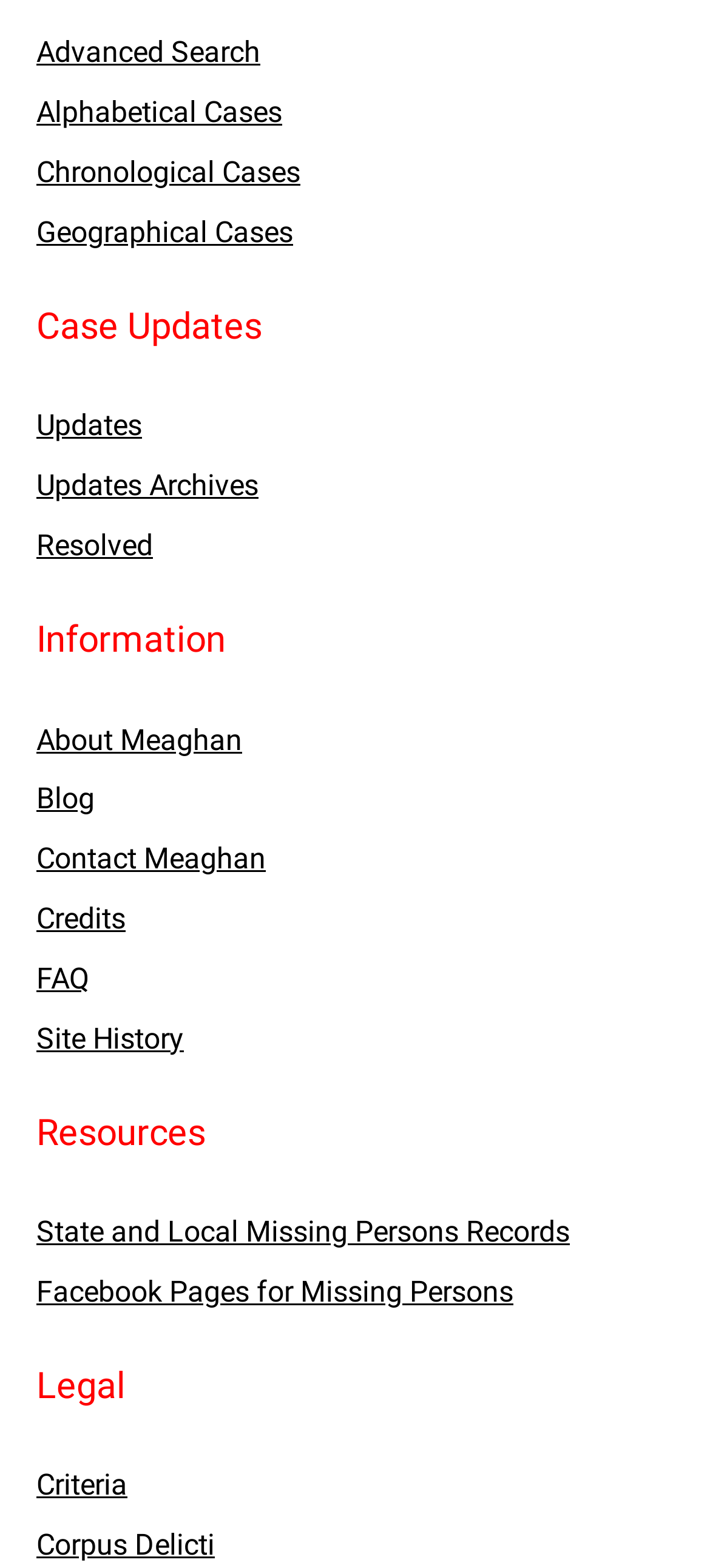Identify the bounding box for the UI element specified in this description: "Geographical Cases". The coordinates must be four float numbers between 0 and 1, formatted as [left, top, right, bottom].

[0.051, 0.136, 0.949, 0.162]